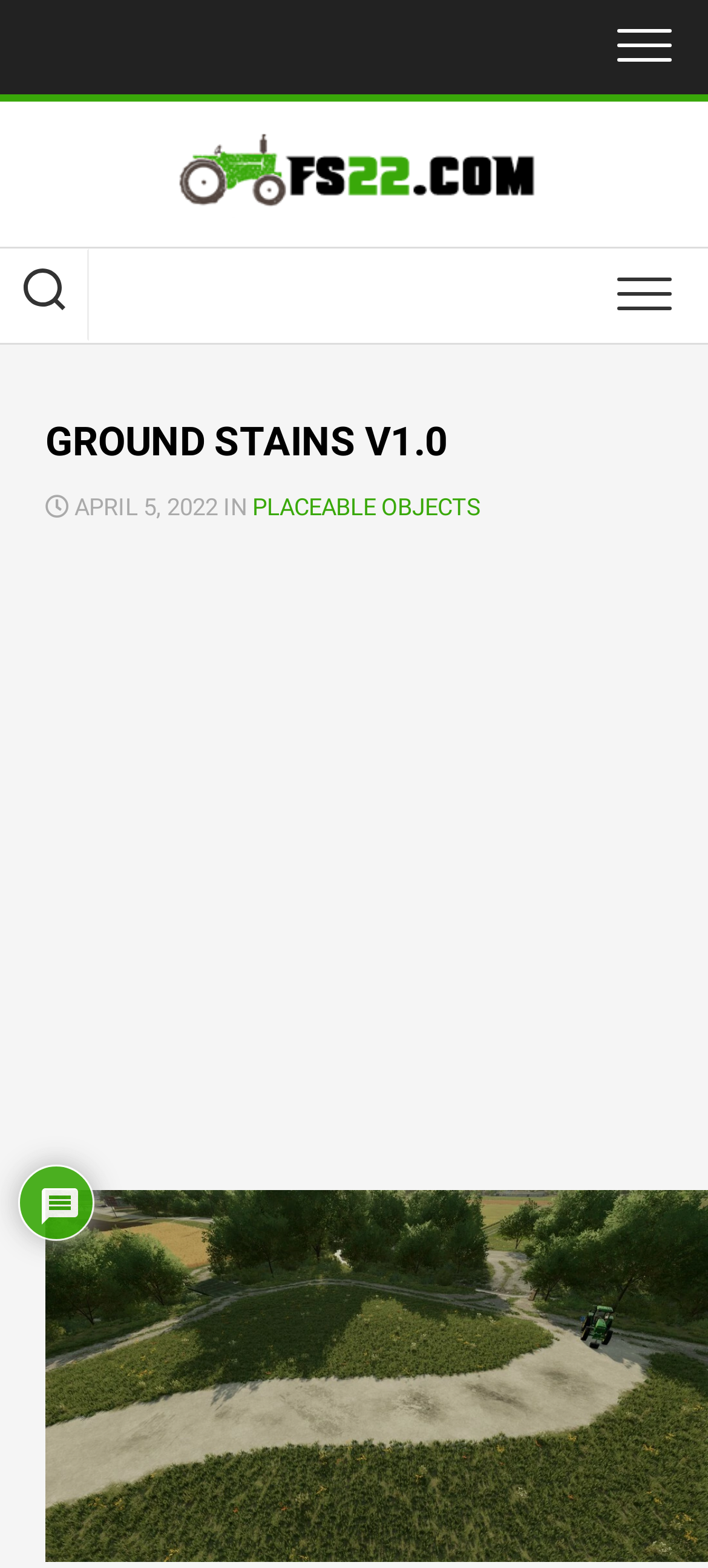Determine the bounding box for the described UI element: "Expand Menu".

[0.821, 0.159, 1.0, 0.219]